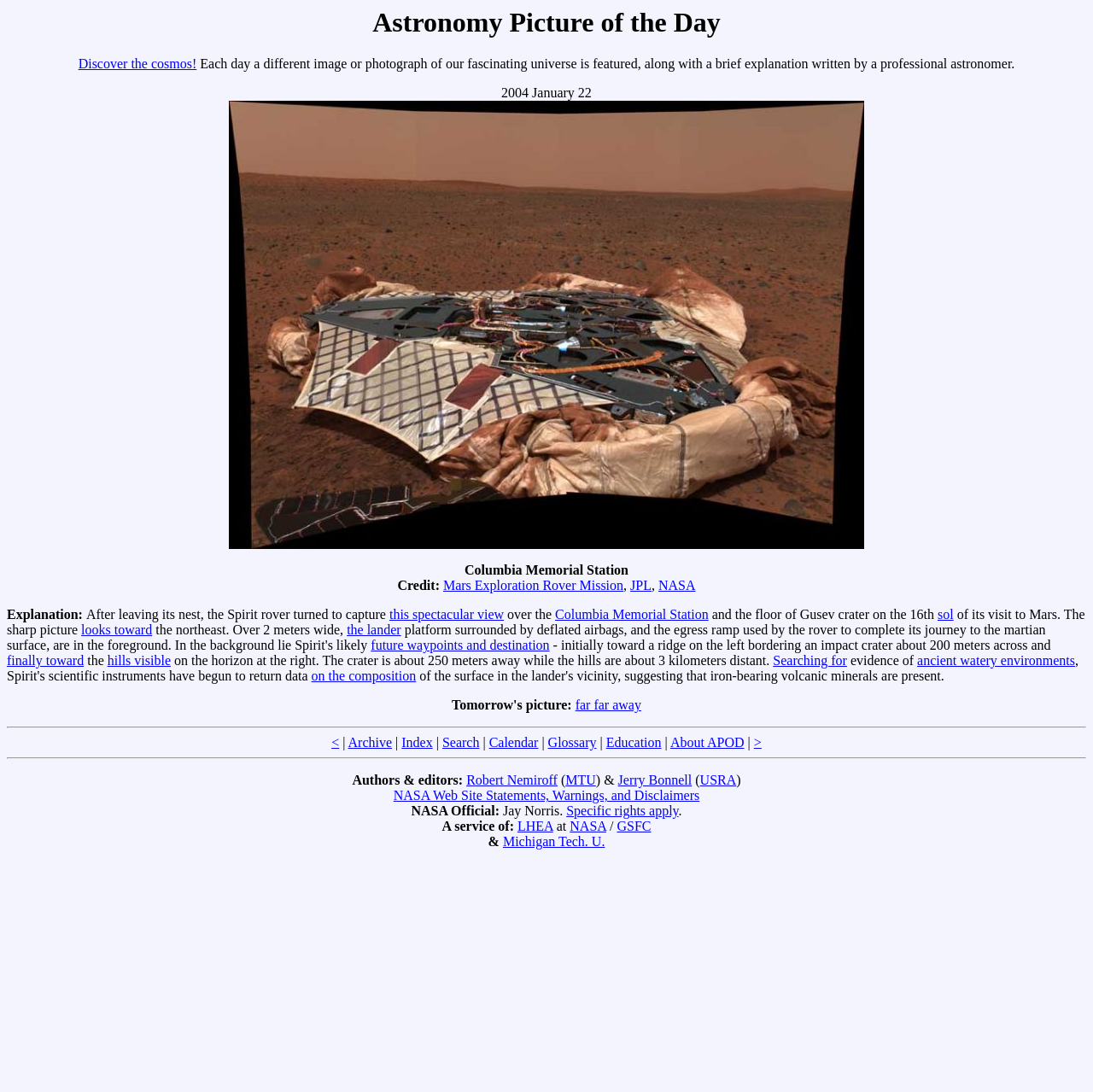Find the bounding box of the UI element described as follows: "Michigan Tech. U.".

[0.46, 0.764, 0.553, 0.778]